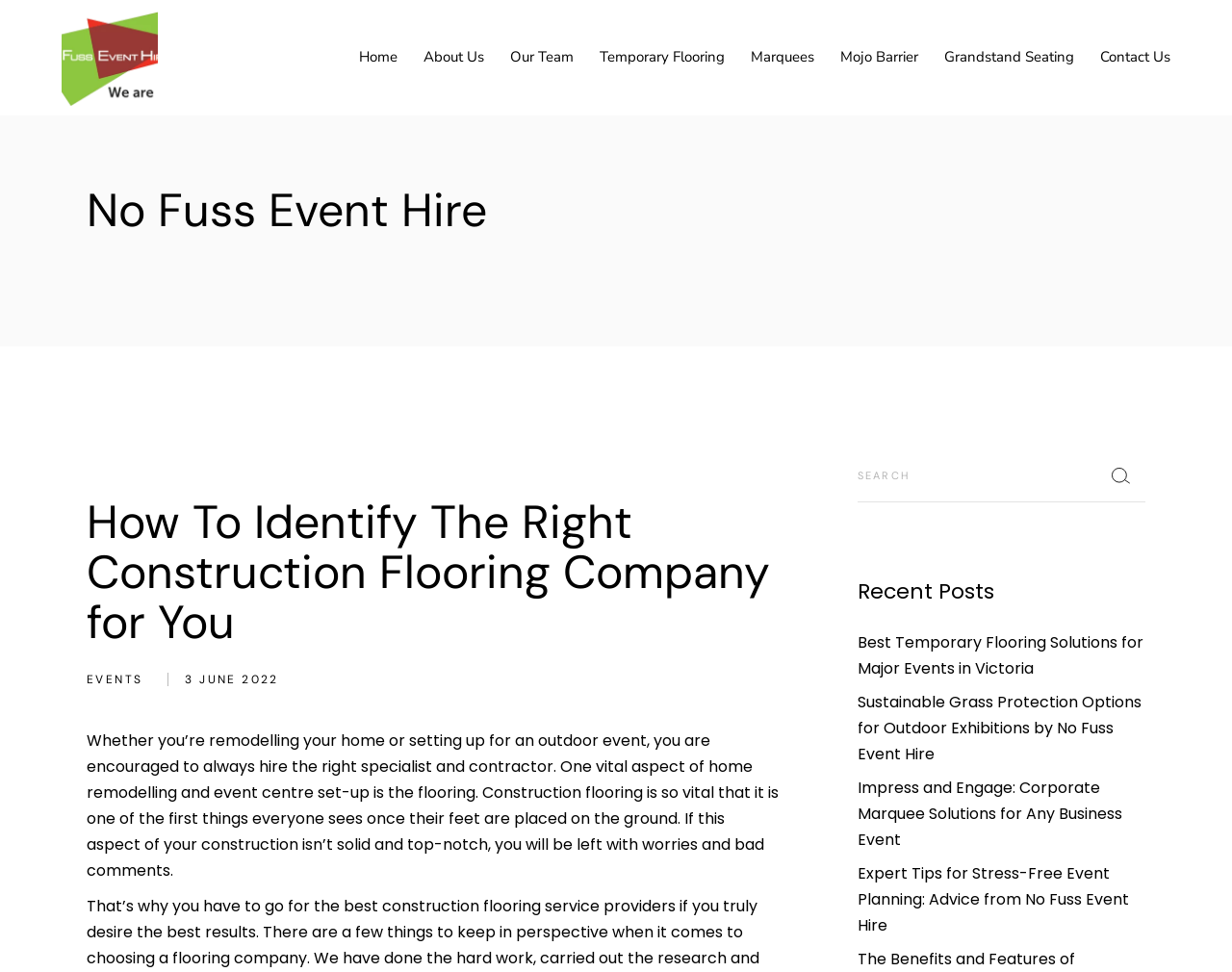Pinpoint the bounding box coordinates of the clickable area necessary to execute the following instruction: "Navigate to the Home page". The coordinates should be given as four float numbers between 0 and 1, namely [left, top, right, bottom].

[0.286, 0.0, 0.323, 0.119]